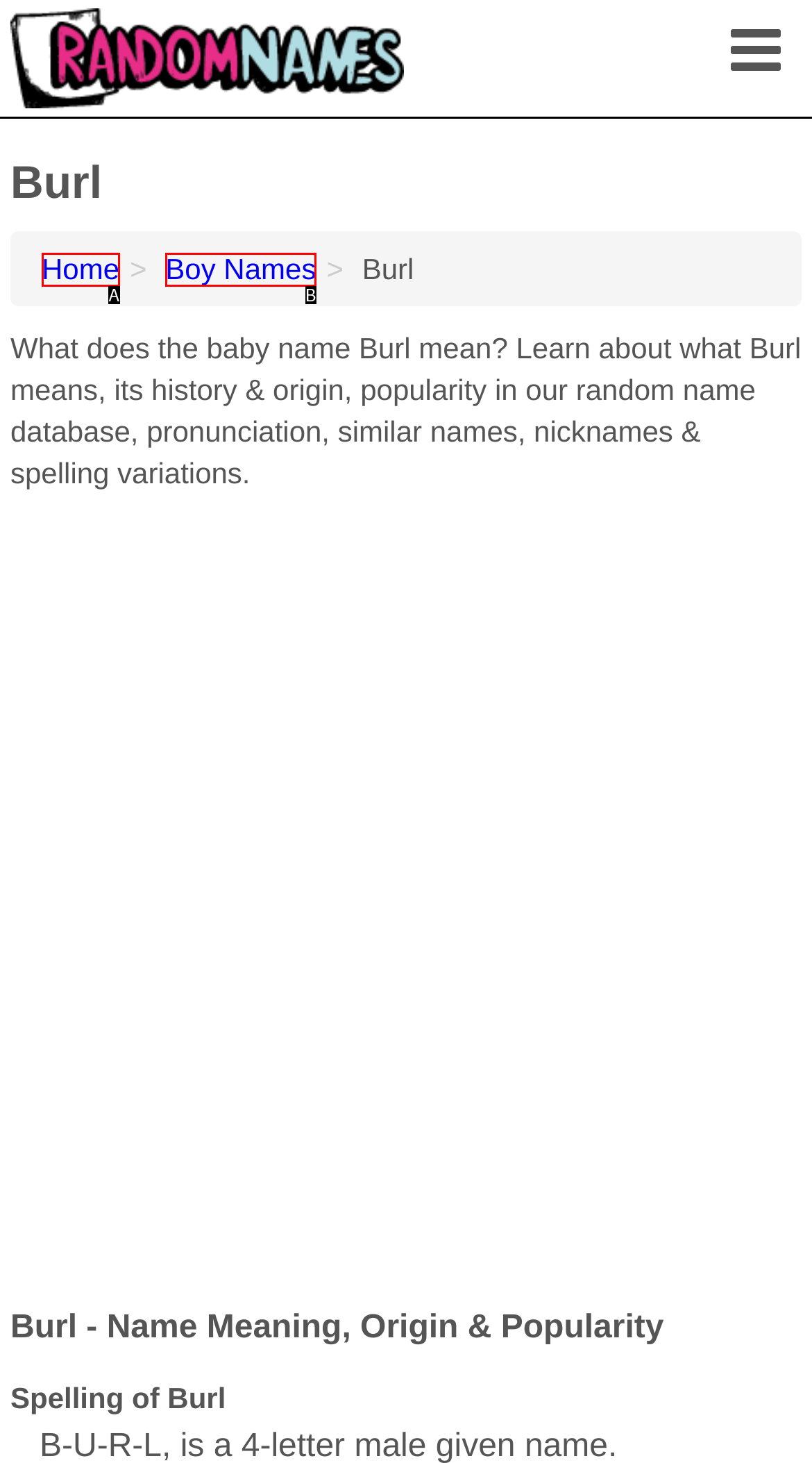Identify the HTML element that corresponds to the following description: Home Provide the letter of the best matching option.

A